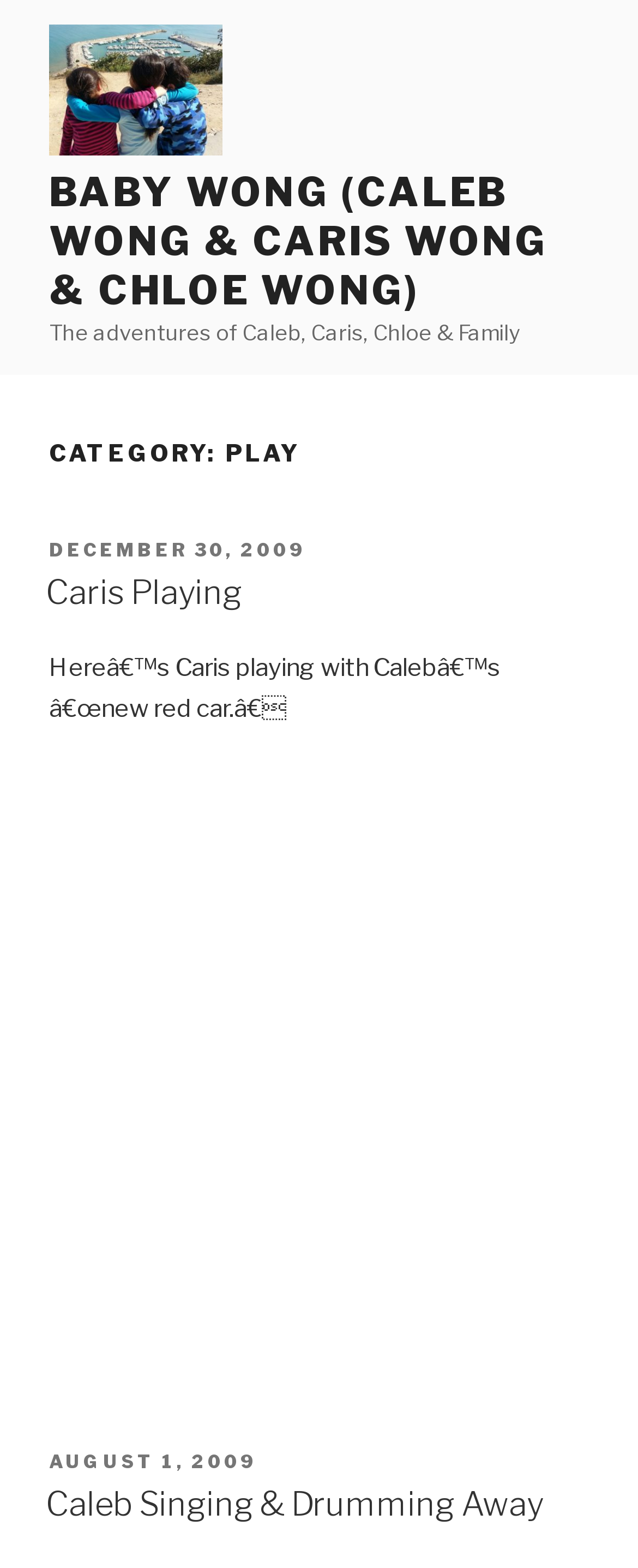Please answer the following question using a single word or phrase: 
What is the category of the articles on this website?

Play